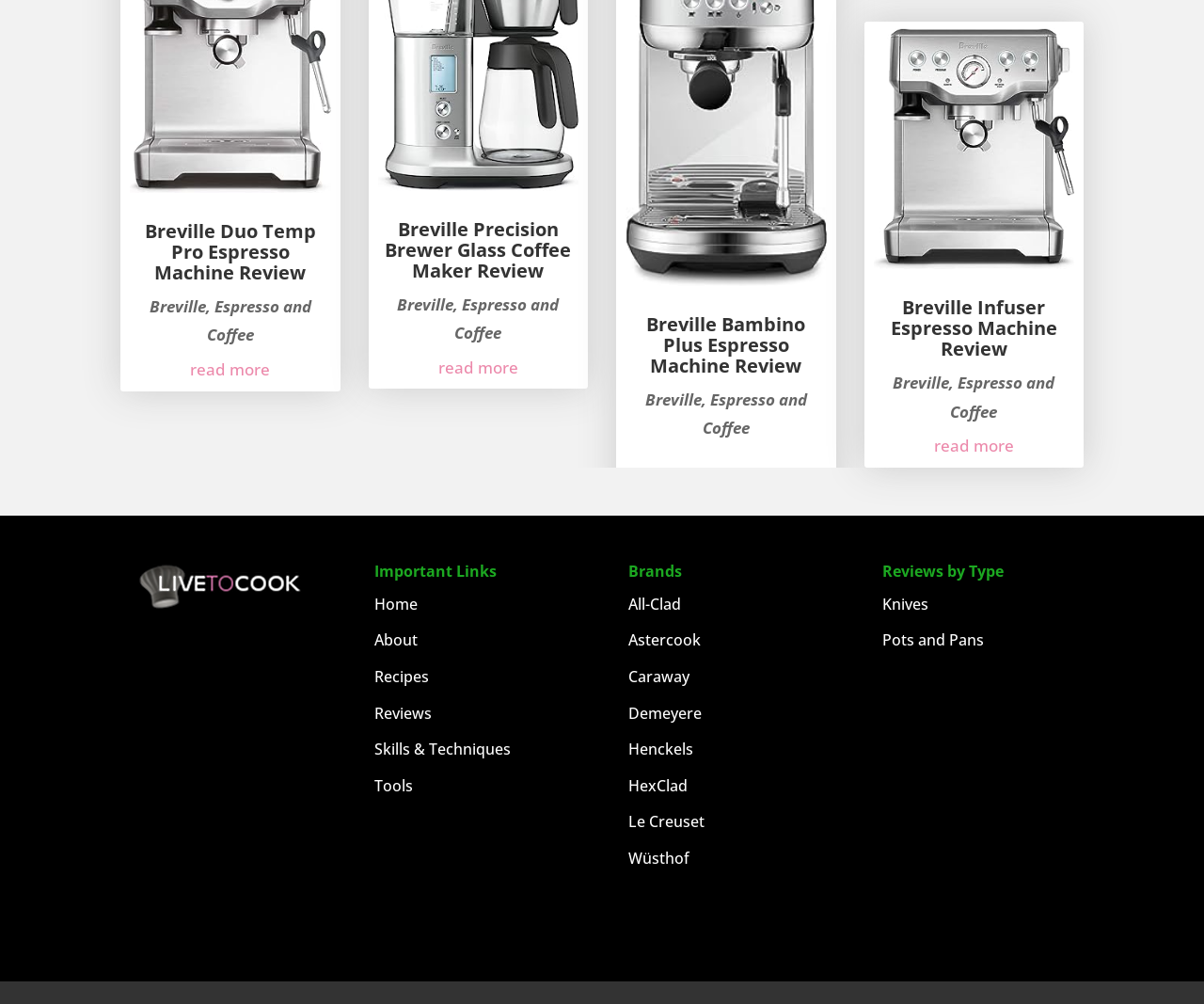How many Breville espresso machine reviews are on this page?
Based on the image, give a concise answer in the form of a single word or short phrase.

4